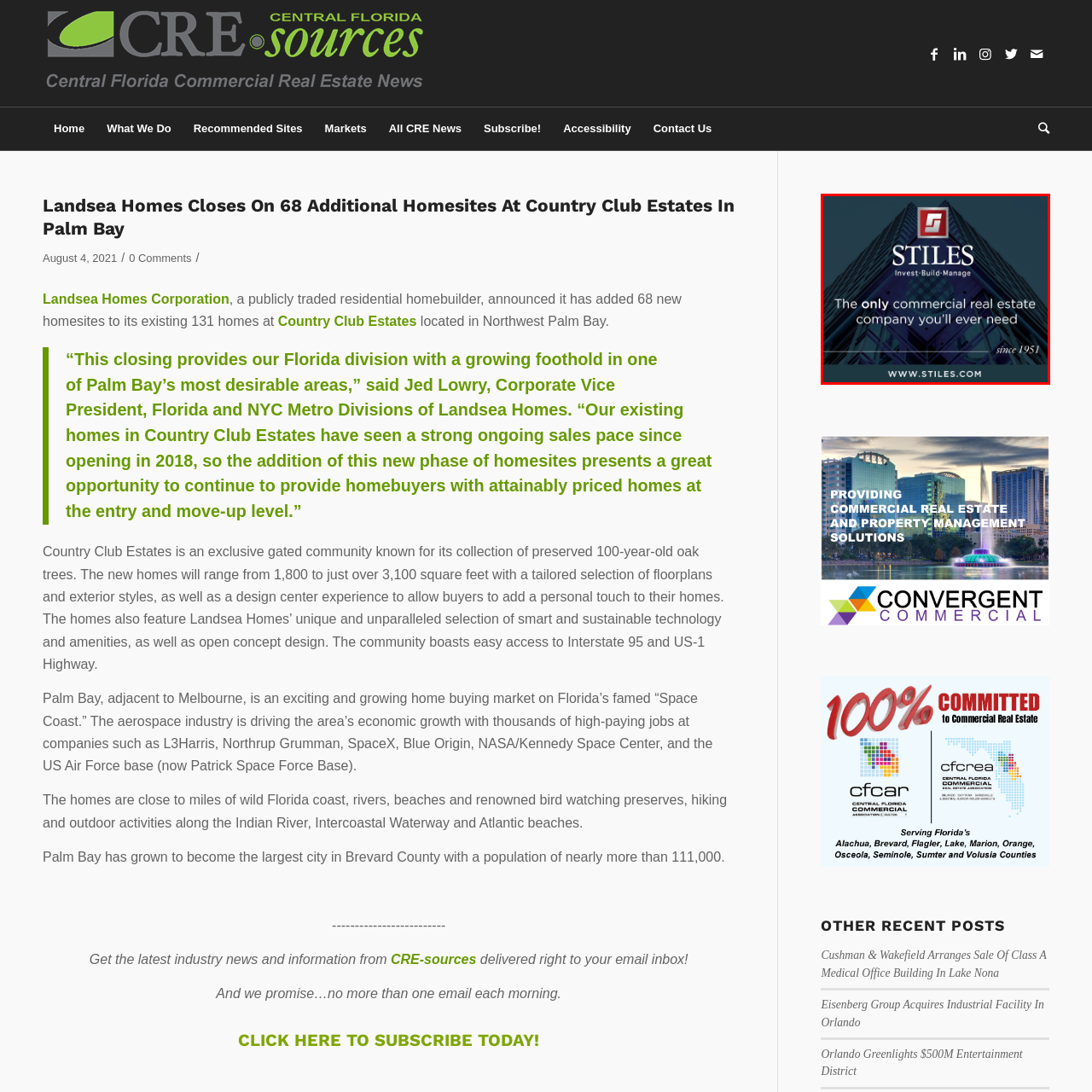Look at the section of the image marked by the red box and offer an in-depth answer to the next question considering the visual cues: What is the tagline of Stiles?

The tagline of Stiles is mentioned in the caption as 'The only commercial real estate company you'll ever need', which reinforces the brand's commitment to excellence.